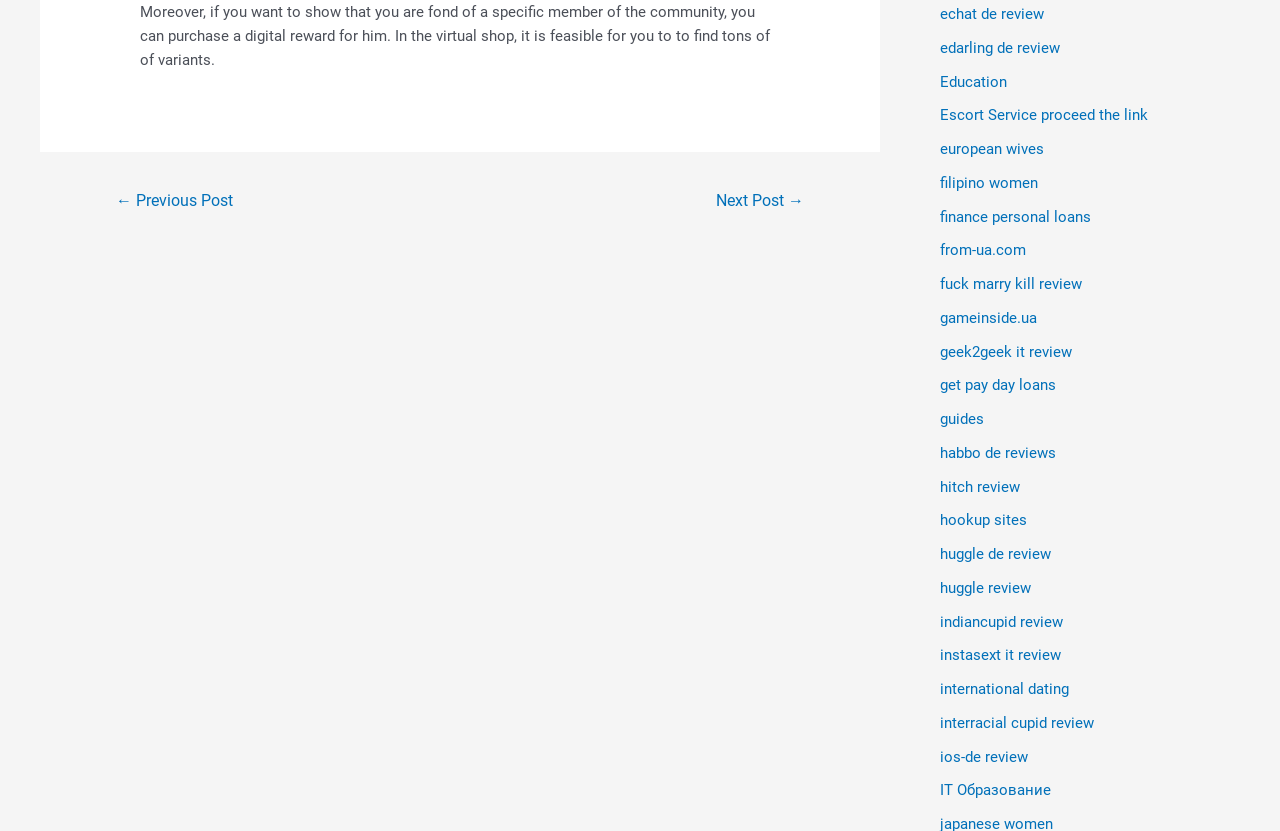Locate the bounding box coordinates of the region to be clicked to comply with the following instruction: "Check international dating". The coordinates must be four float numbers between 0 and 1, in the form [left, top, right, bottom].

[0.734, 0.818, 0.835, 0.84]